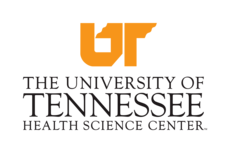What field does the university focus on?
Please craft a detailed and exhaustive response to the question.

The logo symbolizes the university's commitment to education, research, and service in the healthcare field, indicating that the university focuses on health sciences.